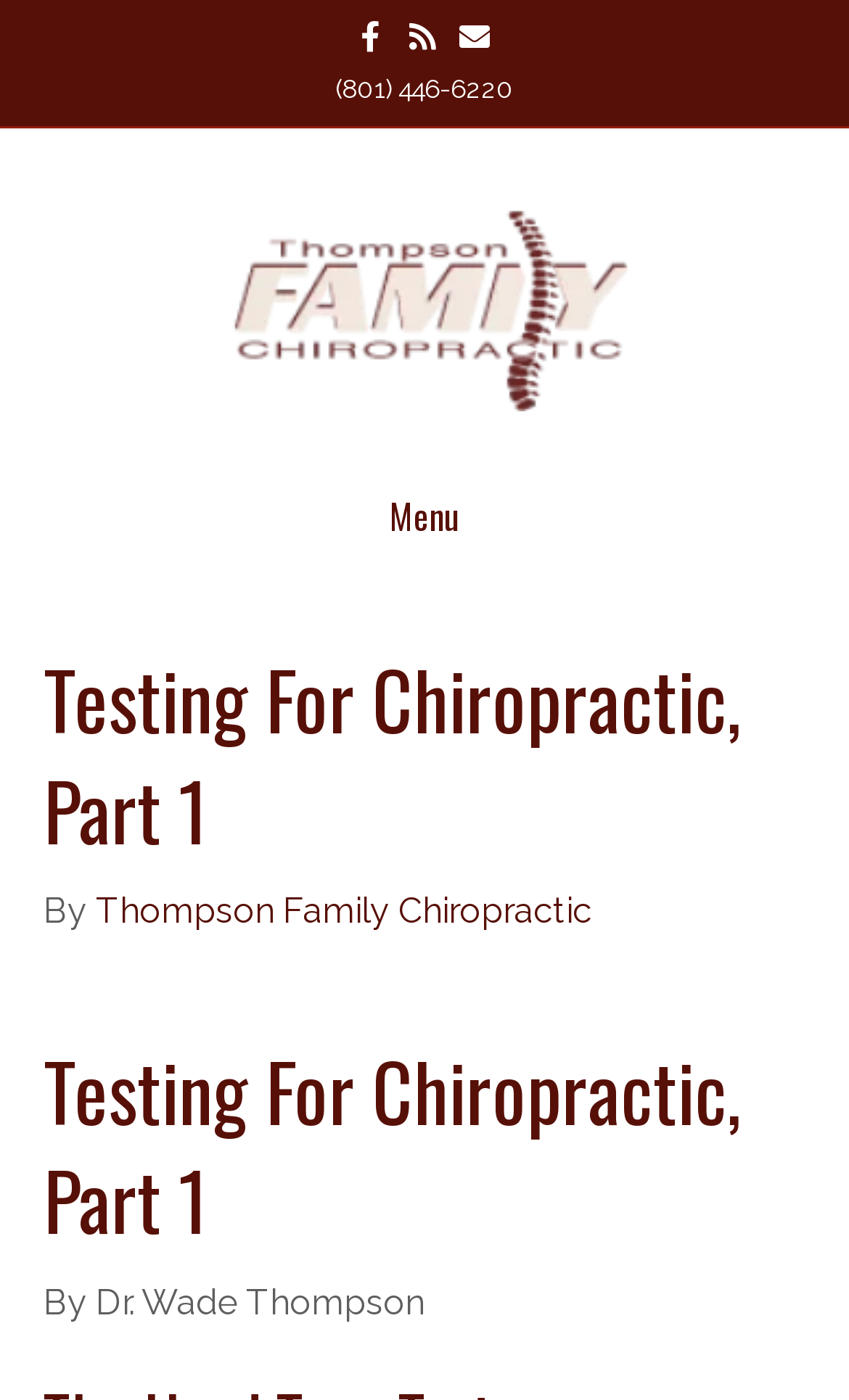Using the element description: "(801) 446-6220", determine the bounding box coordinates. The coordinates should be in the format [left, top, right, bottom], with values between 0 and 1.

[0.395, 0.053, 0.605, 0.075]